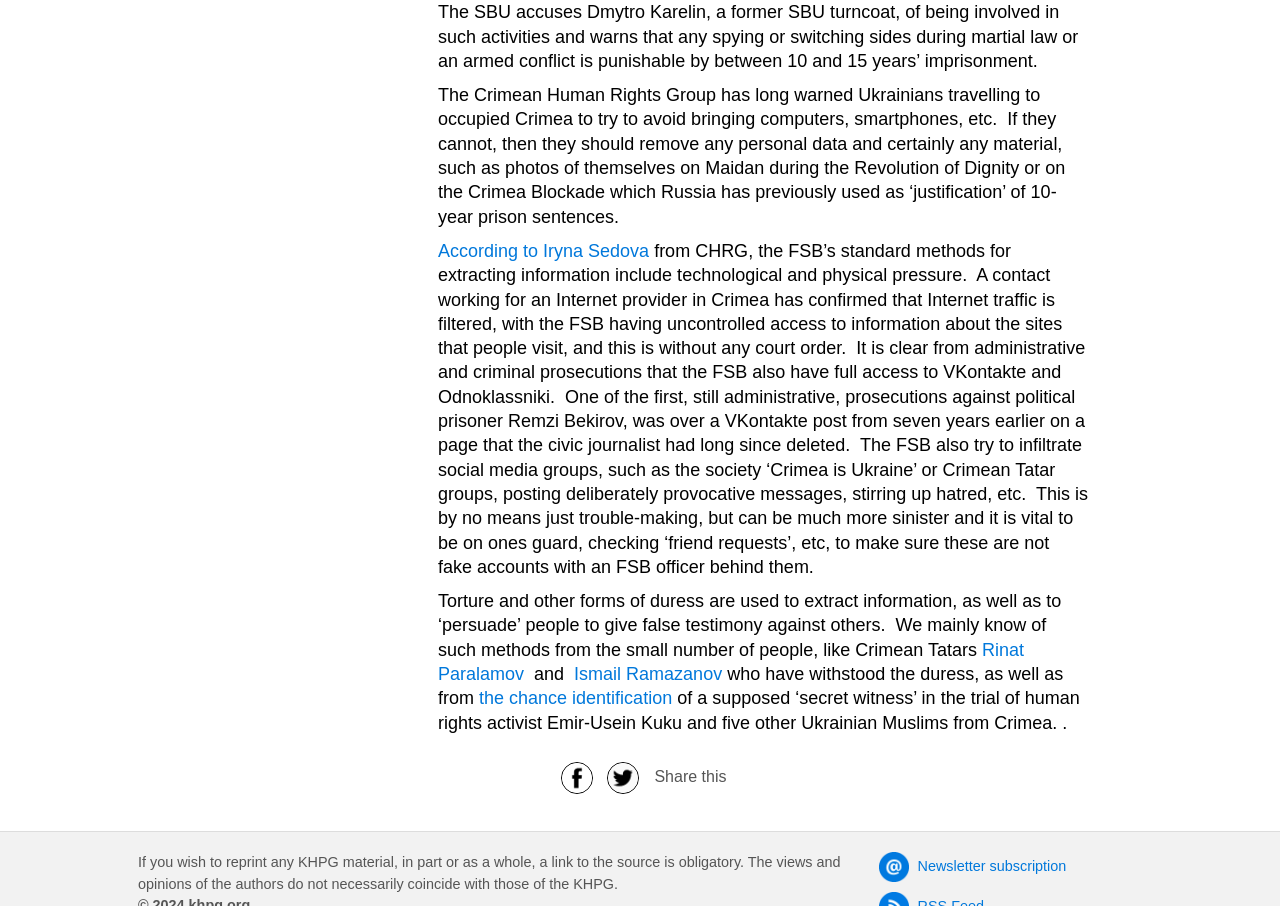Please provide a short answer using a single word or phrase for the question:
What is the name of the human rights activist mentioned in the article?

Emir-Usein Kuku